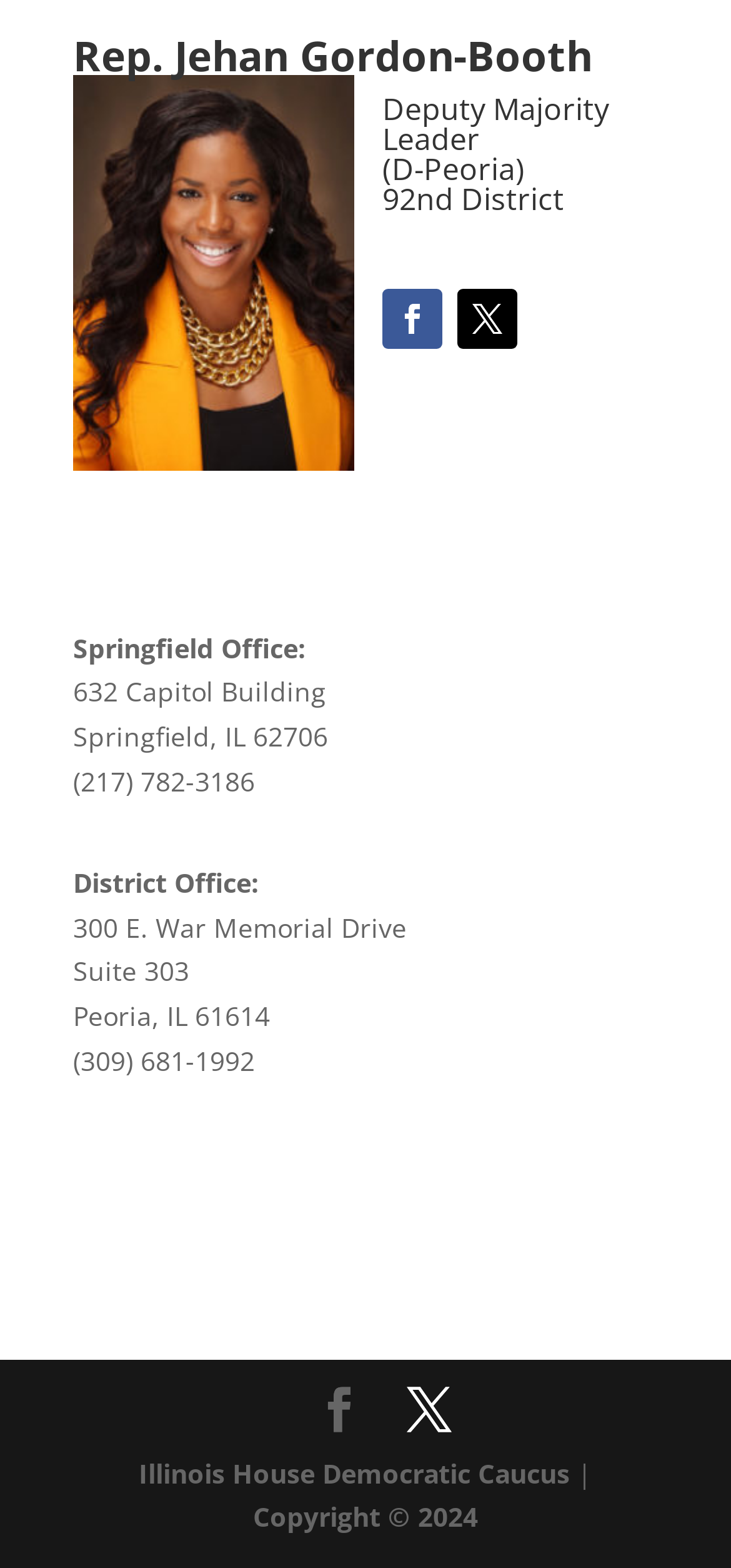Use a single word or phrase to answer the question: 
How many social media links are there?

2